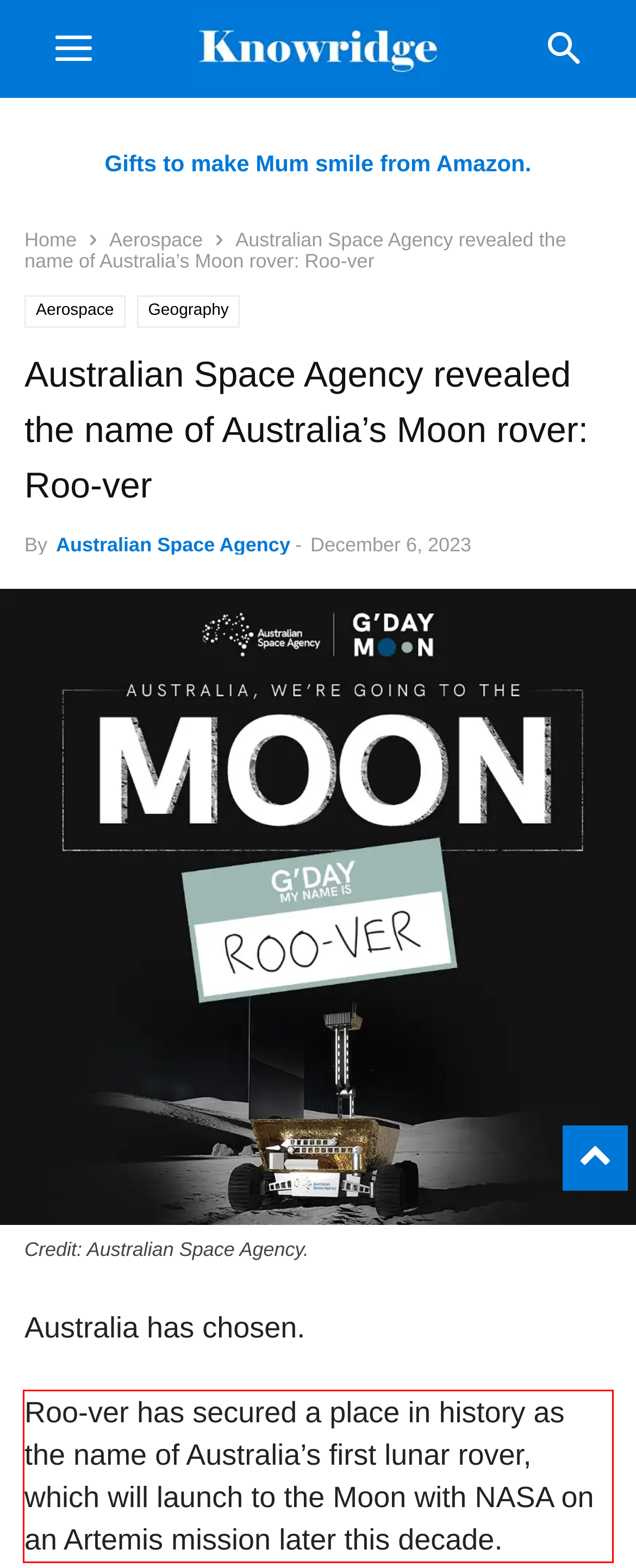Within the provided webpage screenshot, find the red rectangle bounding box and perform OCR to obtain the text content.

Roo-ver has secured a place in history as the name of Australia’s first lunar rover, which will launch to the Moon with NASA on an Artemis mission later this decade.